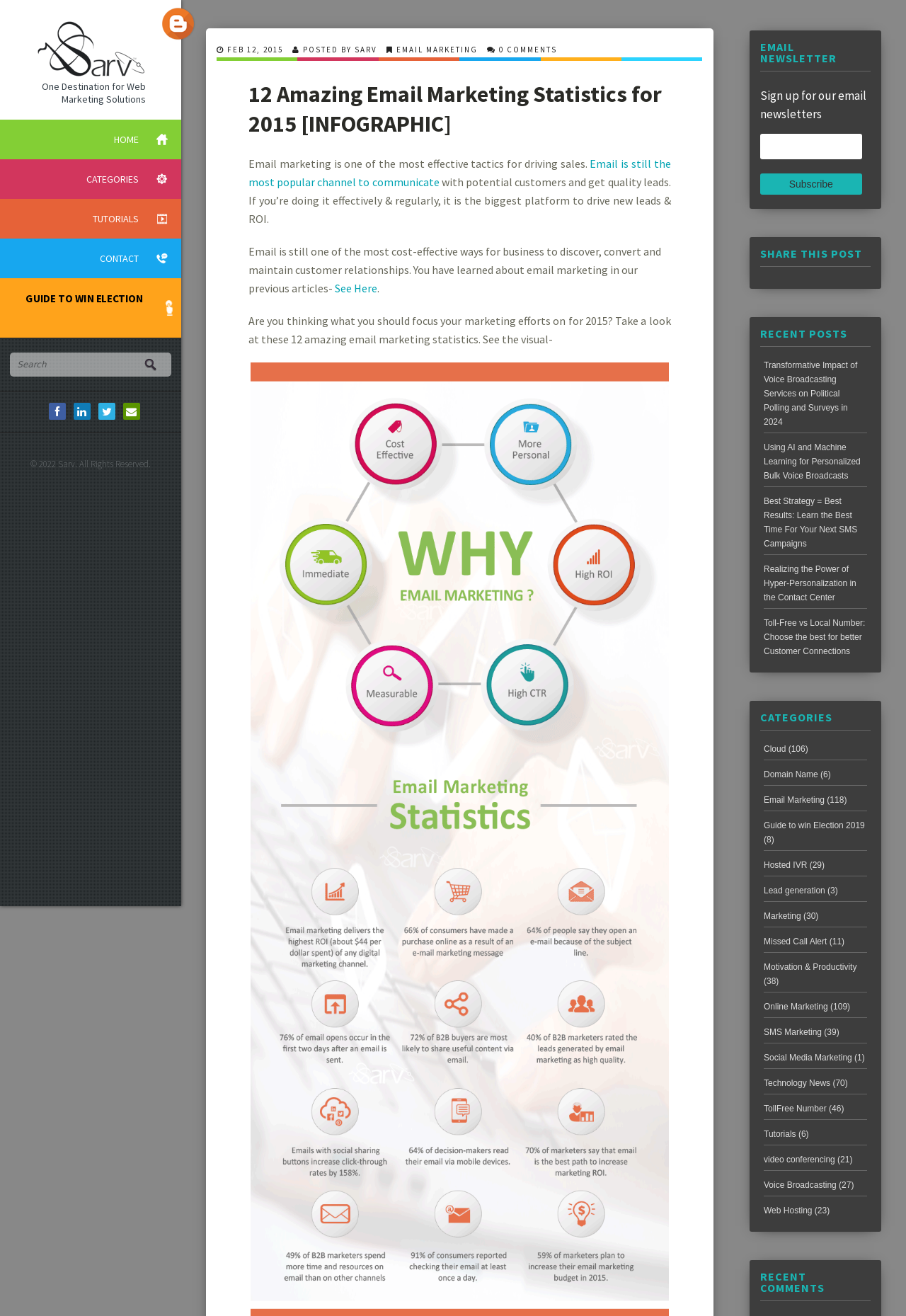Explain the features and main sections of the webpage comprehensively.

This webpage is about email marketing and its effectiveness in driving sales. At the top, there is a logo and a navigation menu with links to "HOME", "CATEGORIES", "TUTORIALS", and "CONTACT". Below the navigation menu, there is a search bar and social media links.

The main content of the webpage is an article titled "12 Amazing Email Marketing Statistics for 2015 [INFOGRAPHIC]". The article starts with a brief introduction to email marketing, followed by a paragraph discussing its cost-effectiveness. There is a link to a previous article about email marketing, and then the article presents 12 amazing email marketing statistics.

On the right side of the webpage, there is a section for signing up for an email newsletter. Below that, there is a section for sharing the post on social media, and a list of recent posts.

Further down the webpage, there is a list of categories, including "Cloud", "Domain Name", "Email Marketing", and many others. Each category has a link and a number in parentheses, indicating the number of posts in that category.

At the bottom of the webpage, there is a section for recent comments.